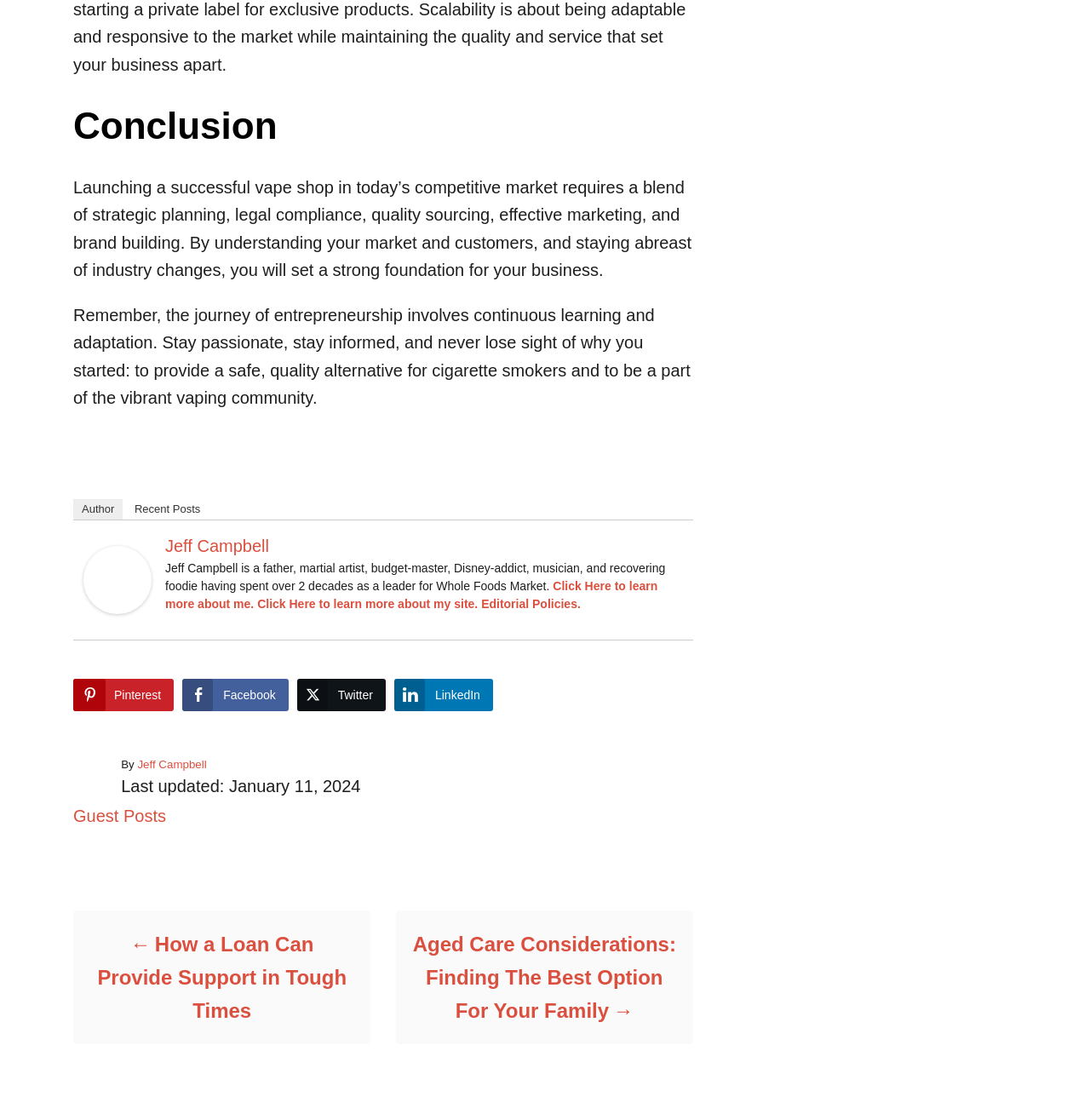Given the element description: "Author", predict the bounding box coordinates of the UI element it refers to, using four float numbers between 0 and 1, i.e., [left, top, right, bottom].

[0.067, 0.446, 0.113, 0.464]